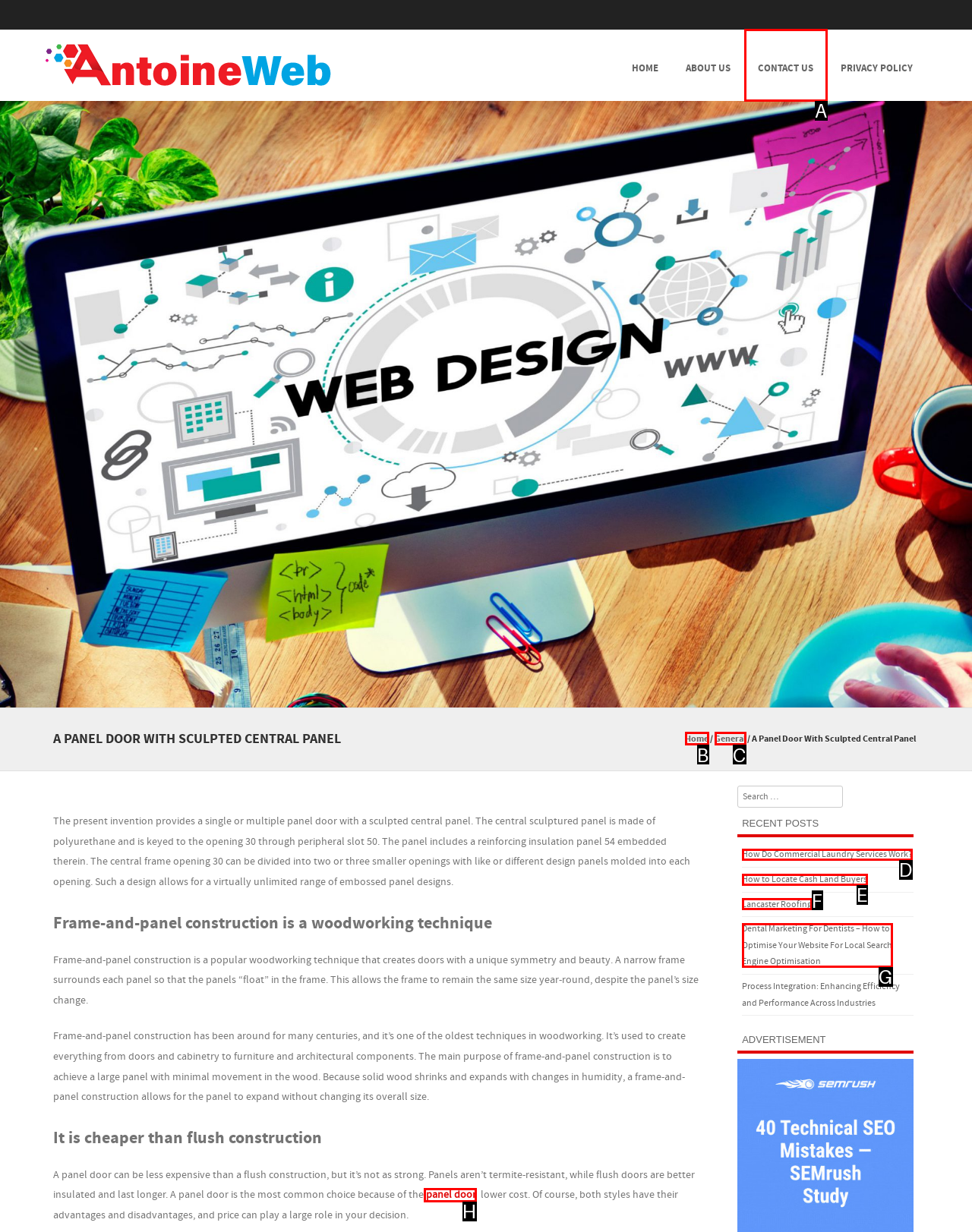Which option should you click on to fulfill this task: Access the JOCI COMMUNITY RESOURCES page? Answer with the letter of the correct choice.

None